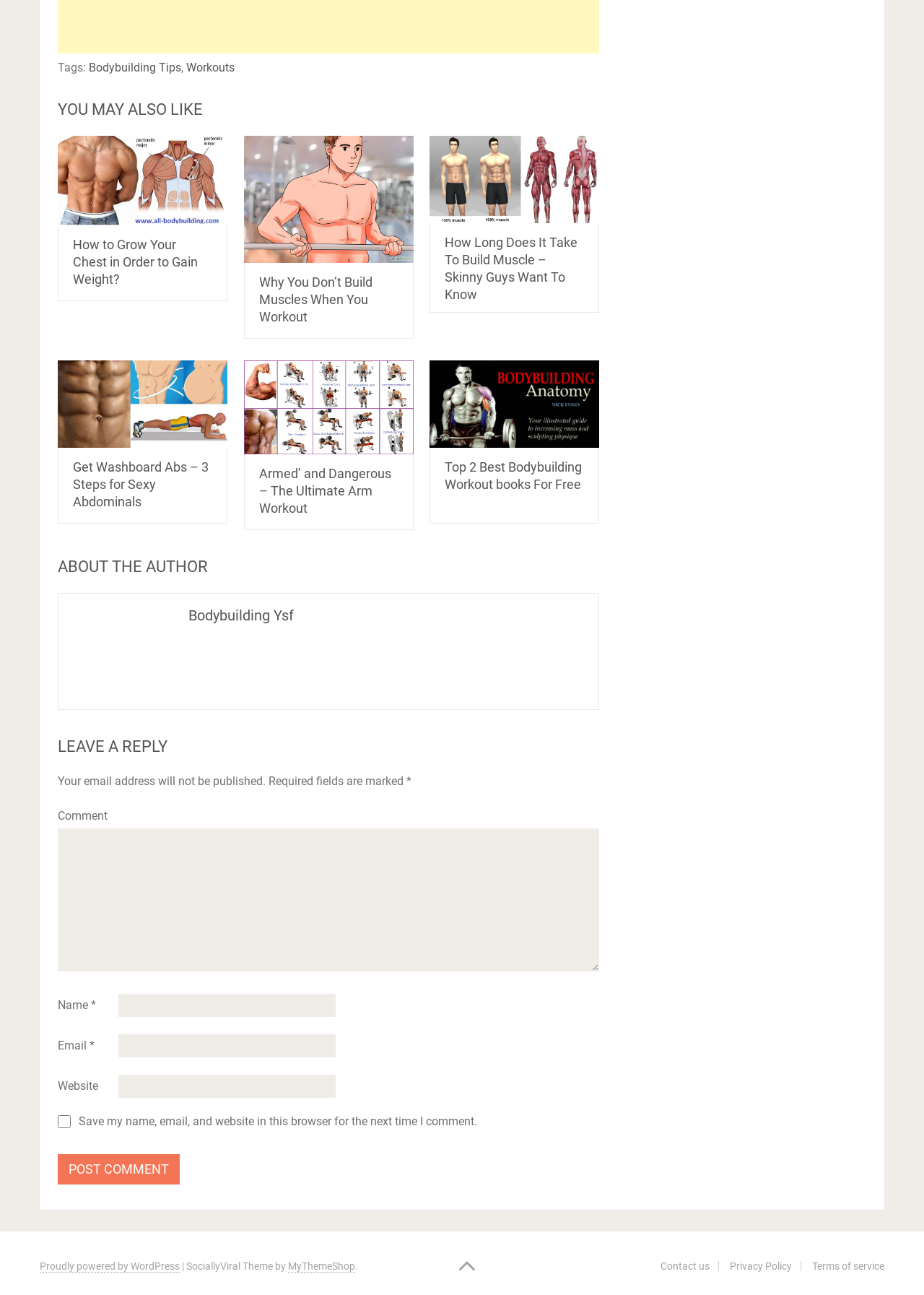Identify the bounding box coordinates of the section that should be clicked to achieve the task described: "Click on the 'Bodybuilding Tips' link".

[0.096, 0.047, 0.196, 0.057]